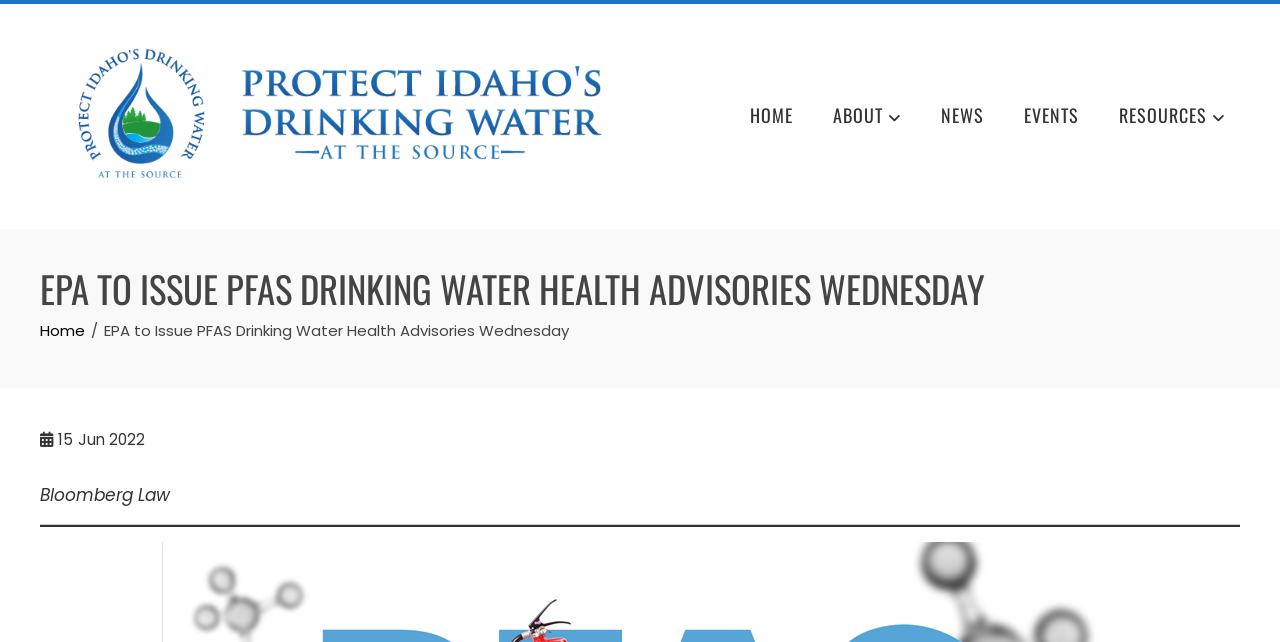Reply to the question with a single word or phrase:
How many links are in the top navigation bar?

5